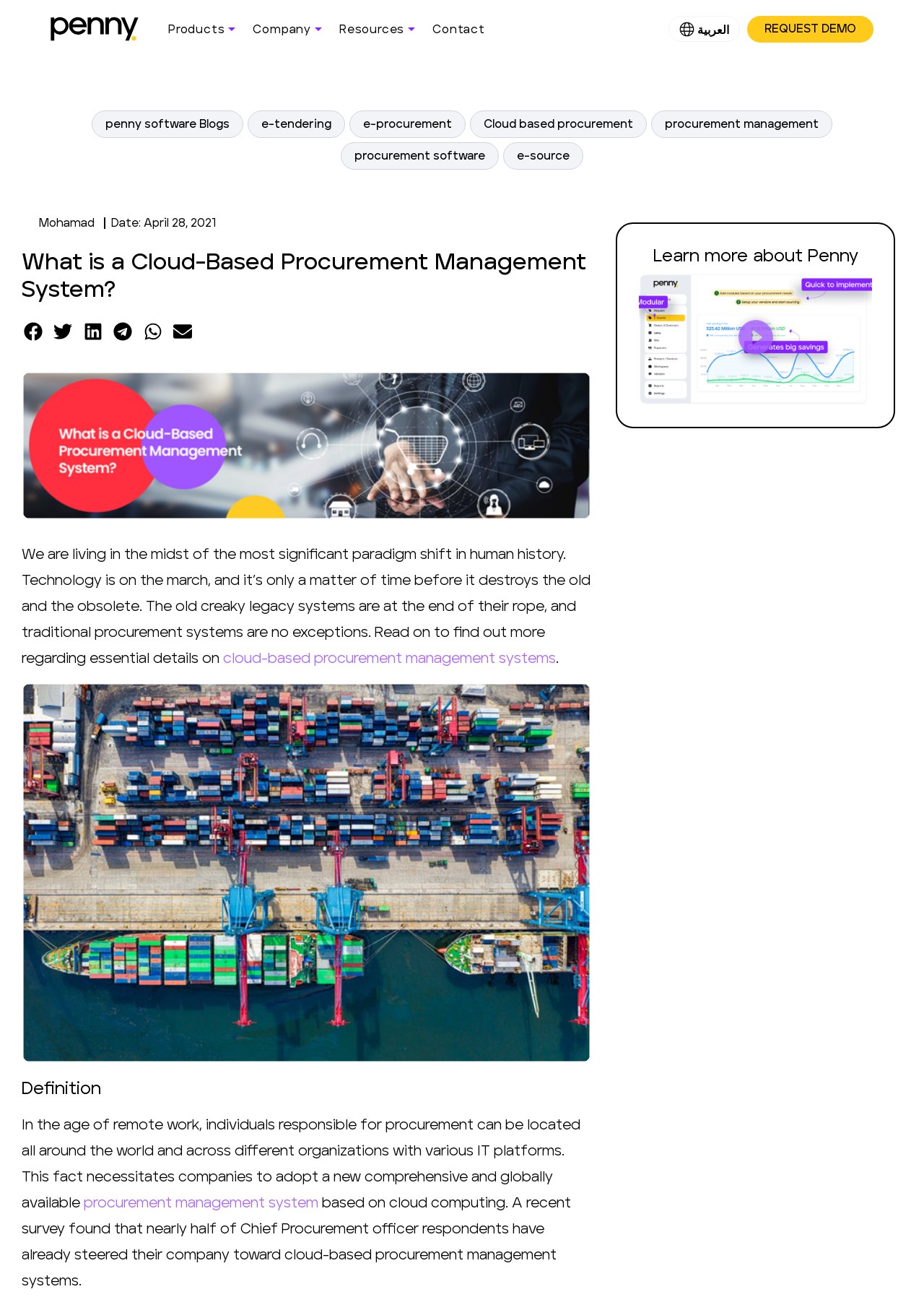Please provide the bounding box coordinates for the UI element as described: "cloud-based procurement management systems". The coordinates must be four floats between 0 and 1, represented as [left, top, right, bottom].

[0.241, 0.497, 0.602, 0.508]